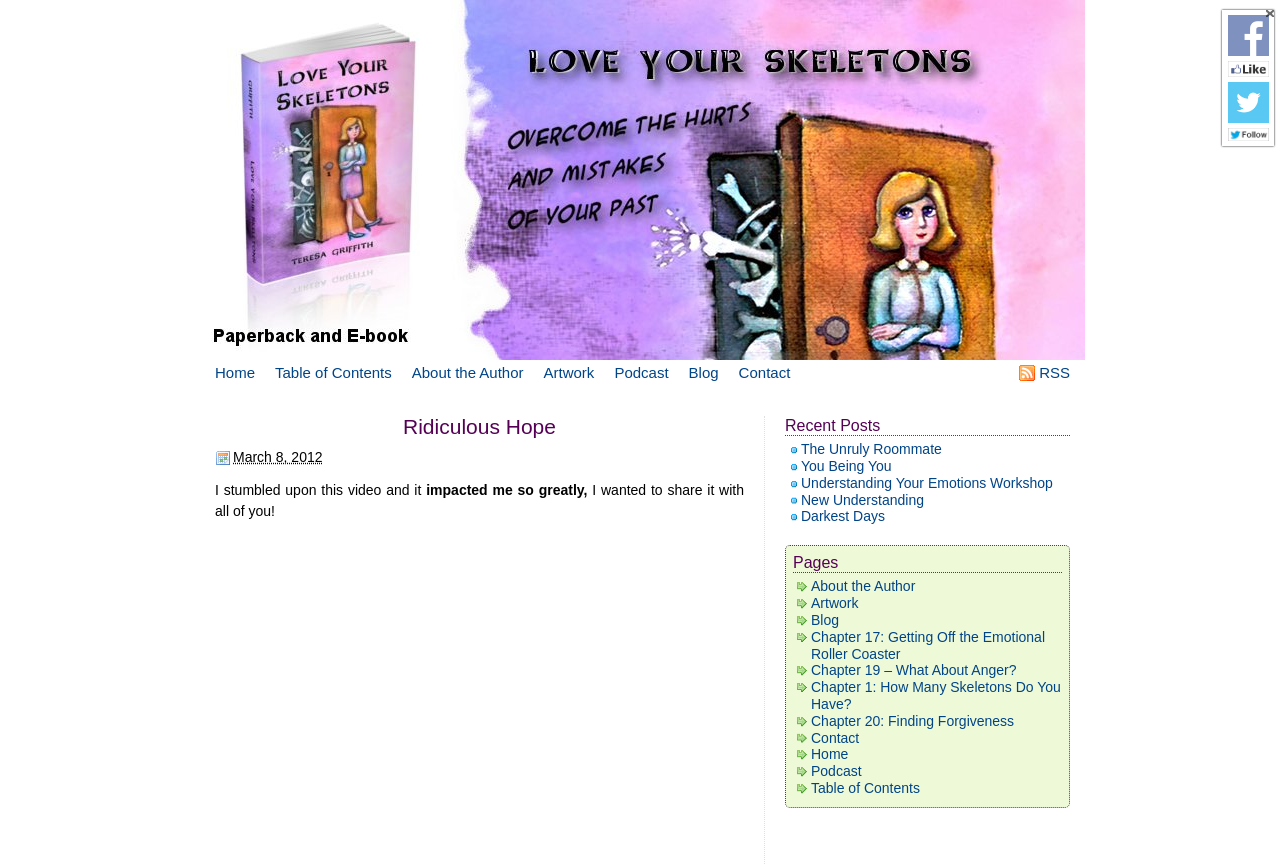Locate the bounding box of the UI element described by: "Understanding Your Emotions Workshop" in the given webpage screenshot.

[0.626, 0.55, 0.823, 0.568]